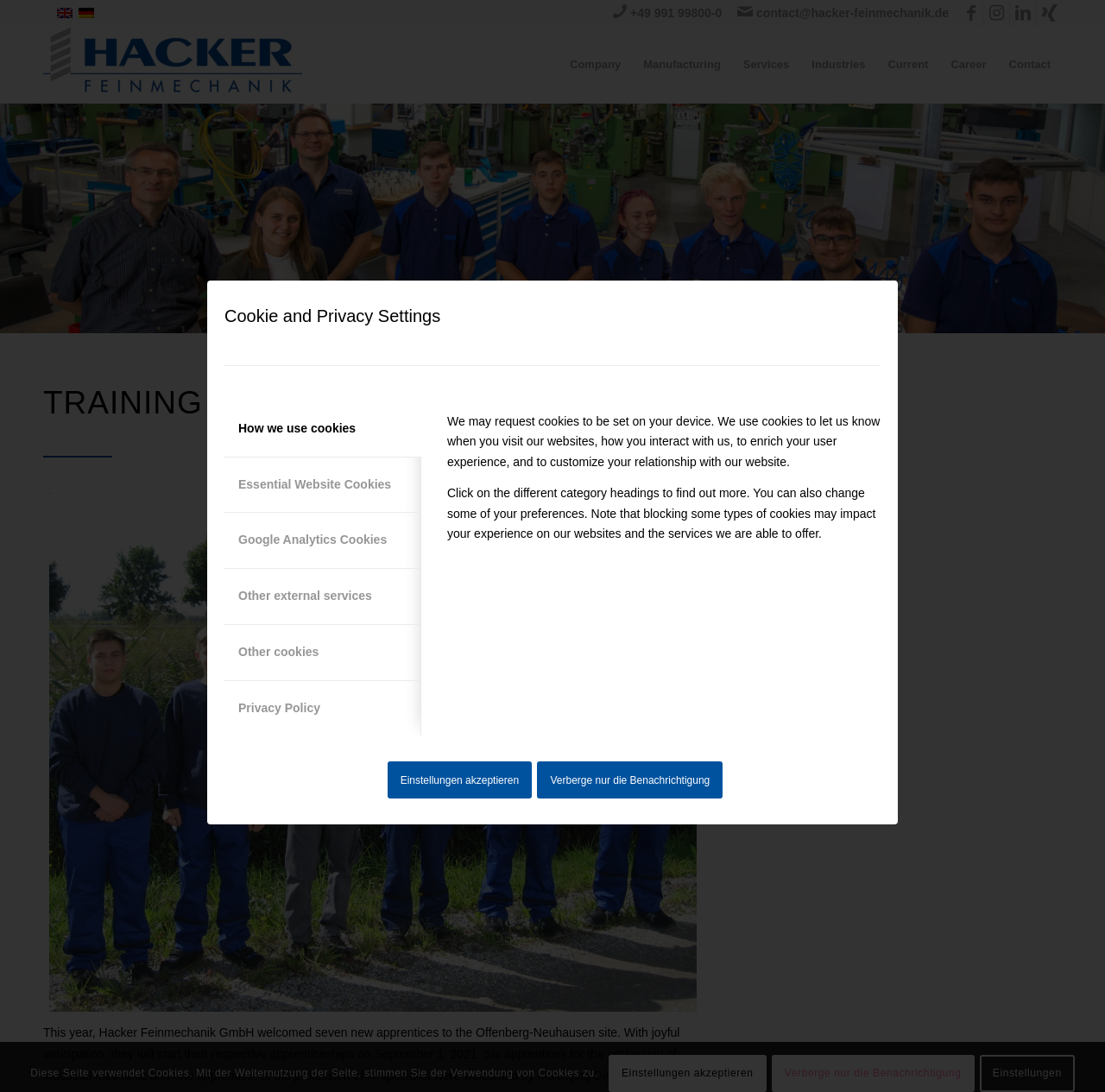What is the purpose of the cookies on the webpage?
We need a detailed and meticulous answer to the question.

I read the text under the cookie settings section, which explains that cookies are used to let the website know when users visit, how they interact with the website, to enrich their user experience, and to customize their relationship with the website.